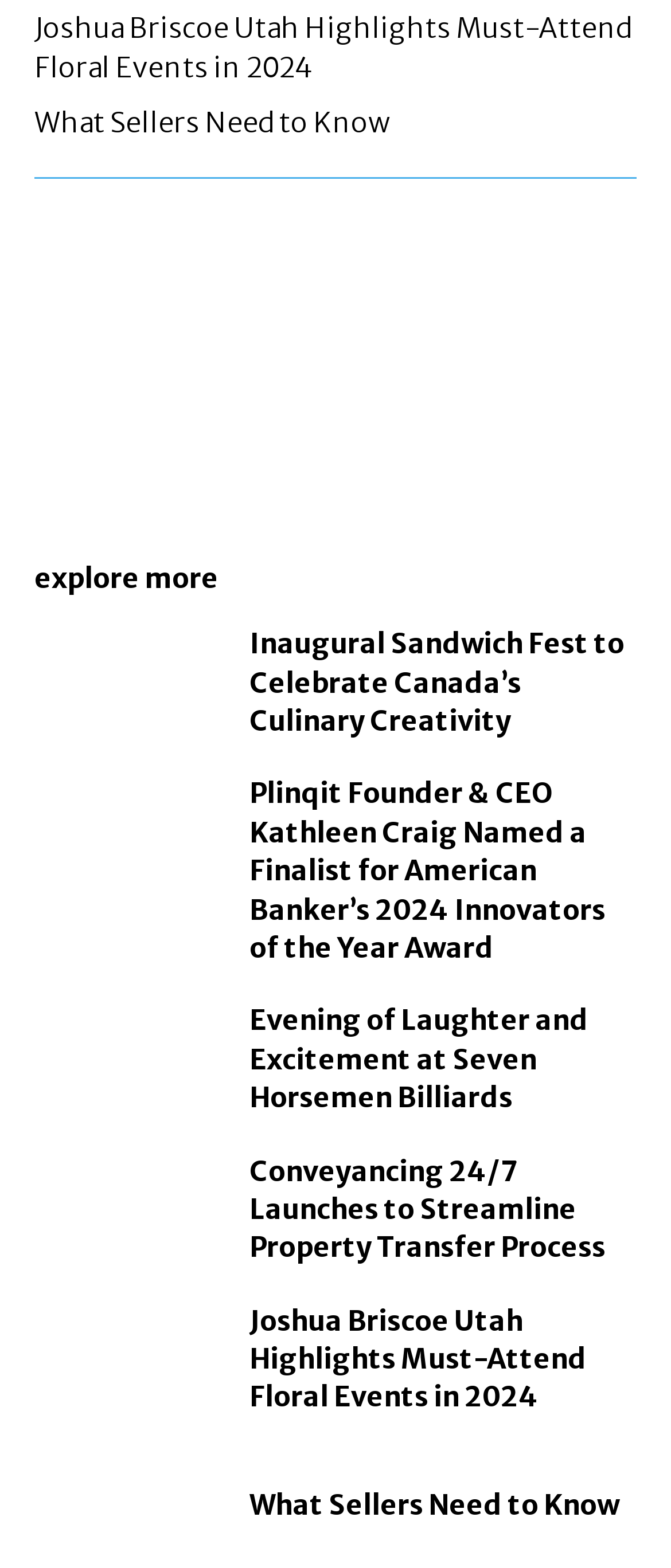Please answer the following question using a single word or phrase: 
What is the topic of the first article?

Floral Events